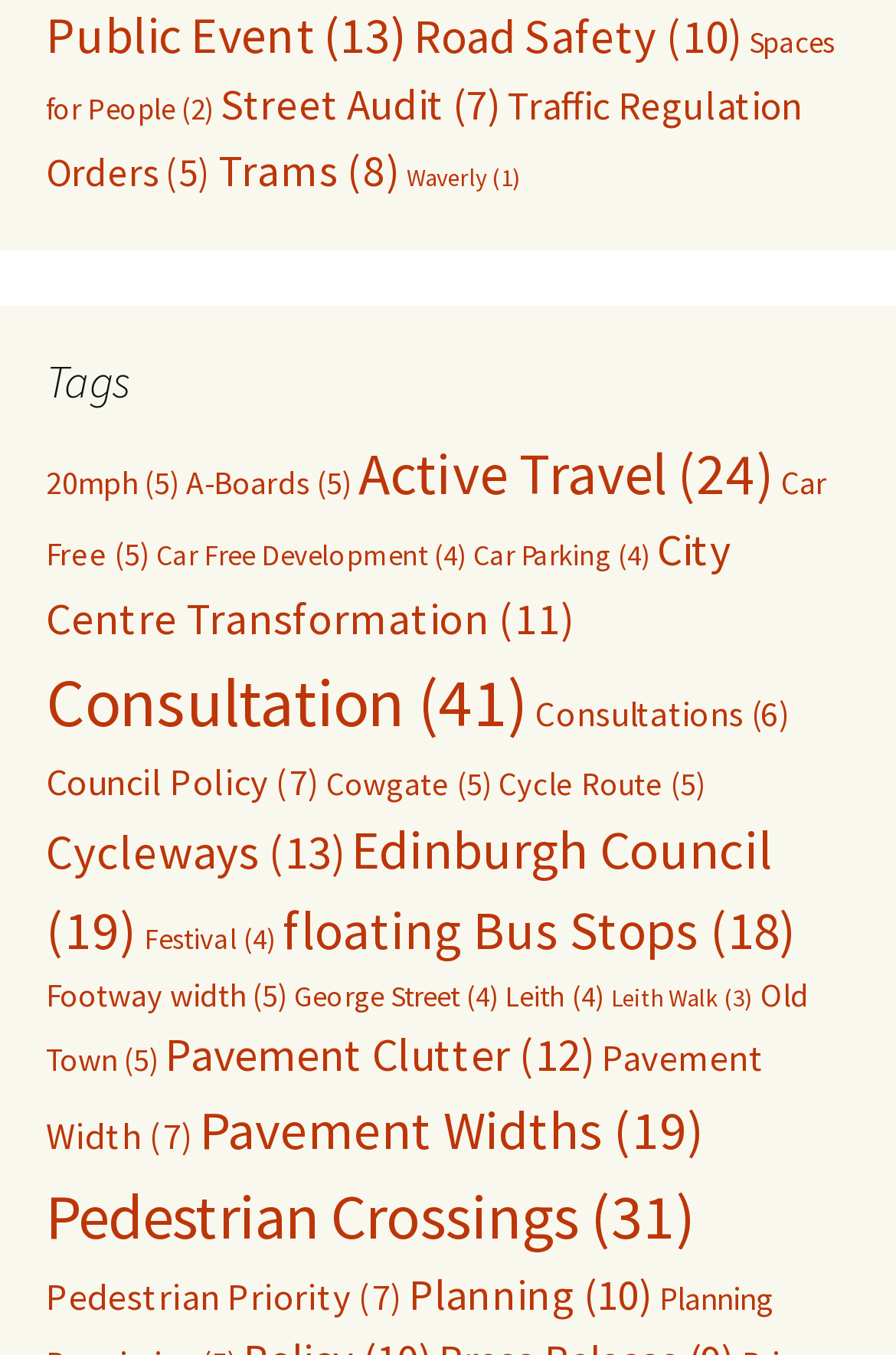How many items are related to 'Road Safety'?
Provide a comprehensive and detailed answer to the question.

I found the link 'Road Safety' and saw that it has 10 items associated with it, as indicated by the text '(10)' next to the link.